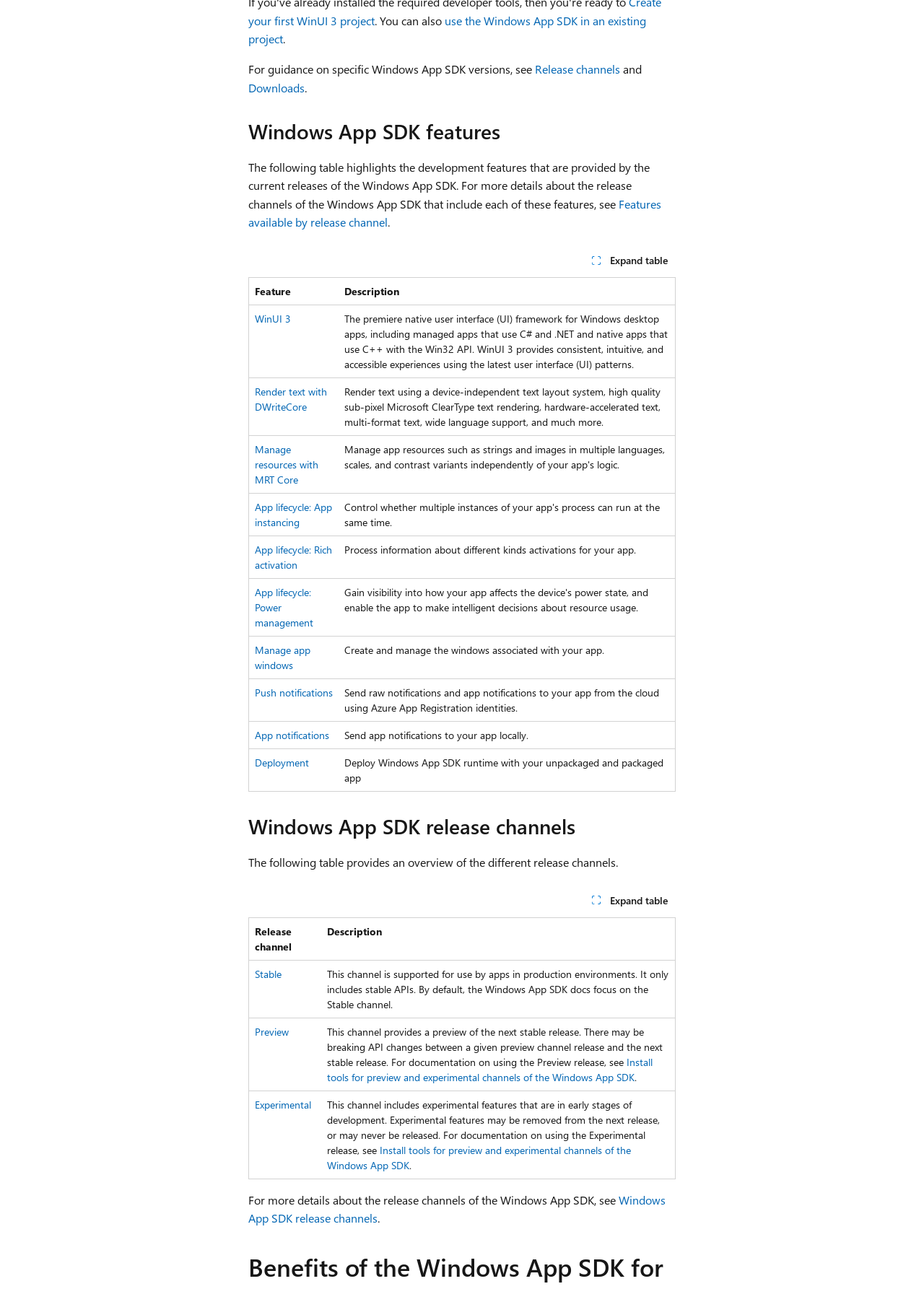Respond with a single word or phrase to the following question: What are the three release channels of the Windows App SDK?

Stable, Preview, Experimental